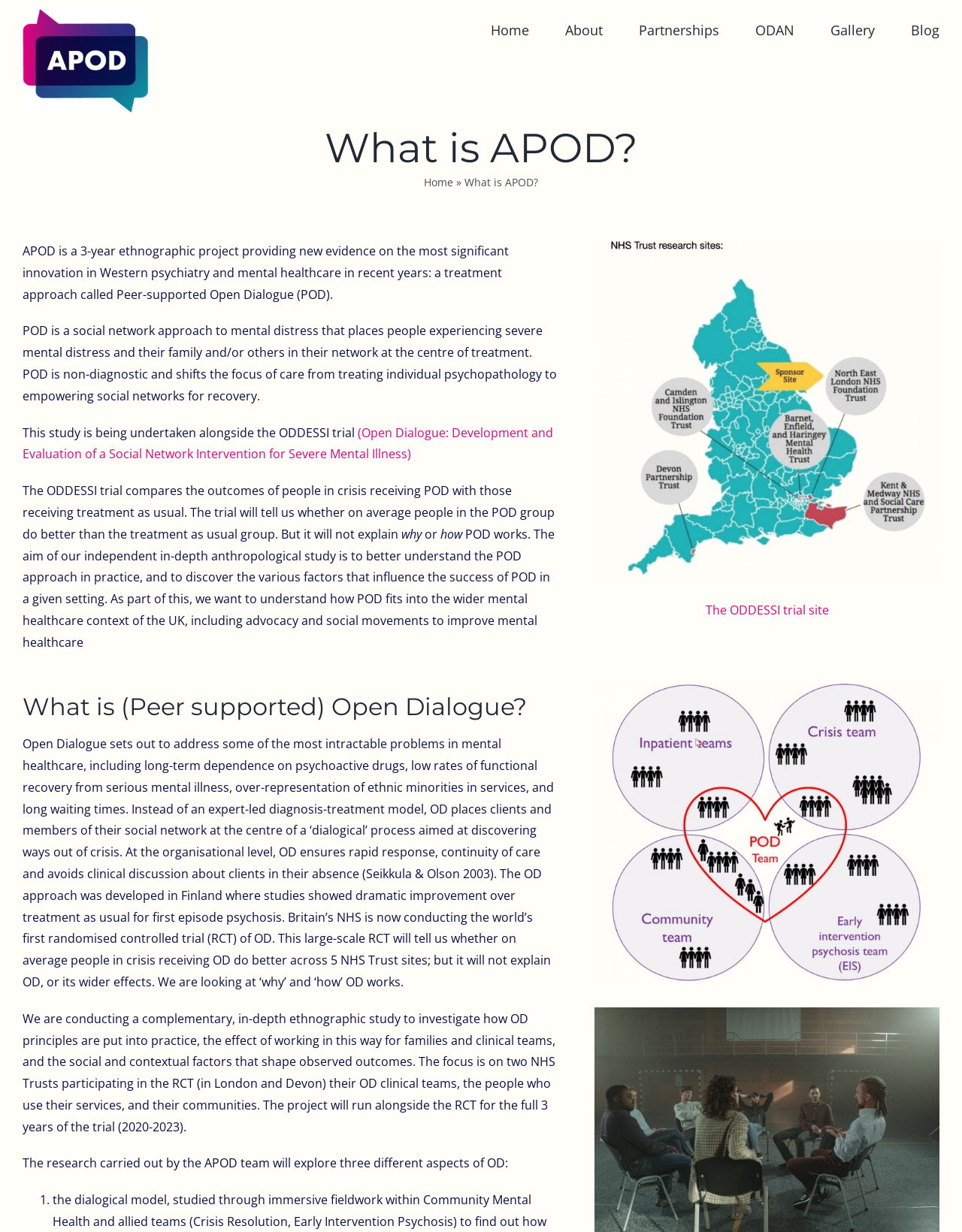Please identify the bounding box coordinates of the region to click in order to complete the task: "Click the APOD Logo". The coordinates must be four float numbers between 0 and 1, specified as [left, top, right, bottom].

[0.023, 0.006, 0.211, 0.091]